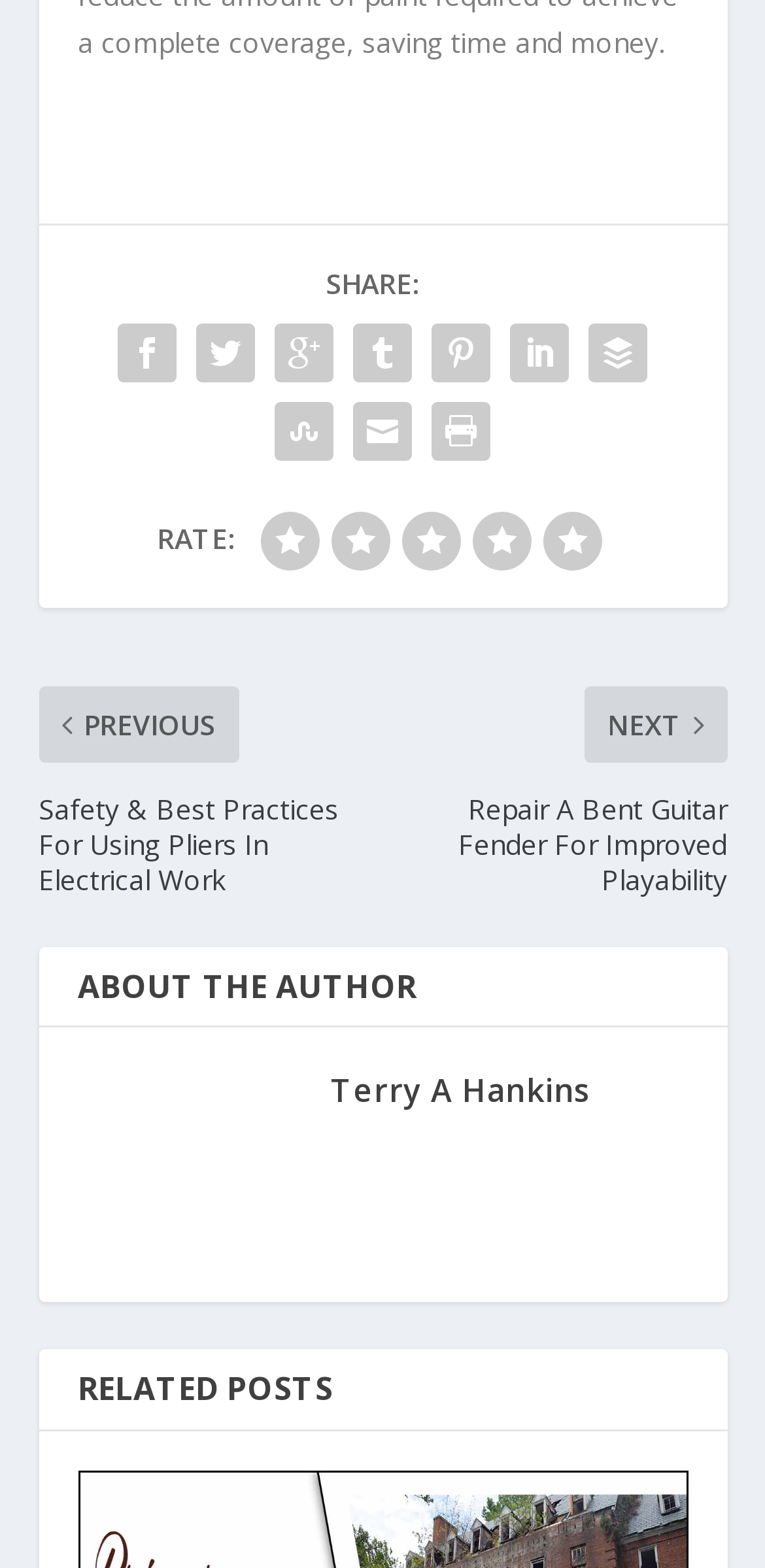Please mark the clickable region by giving the bounding box coordinates needed to complete this instruction: "Rate with 1 star".

[0.341, 0.326, 0.418, 0.364]